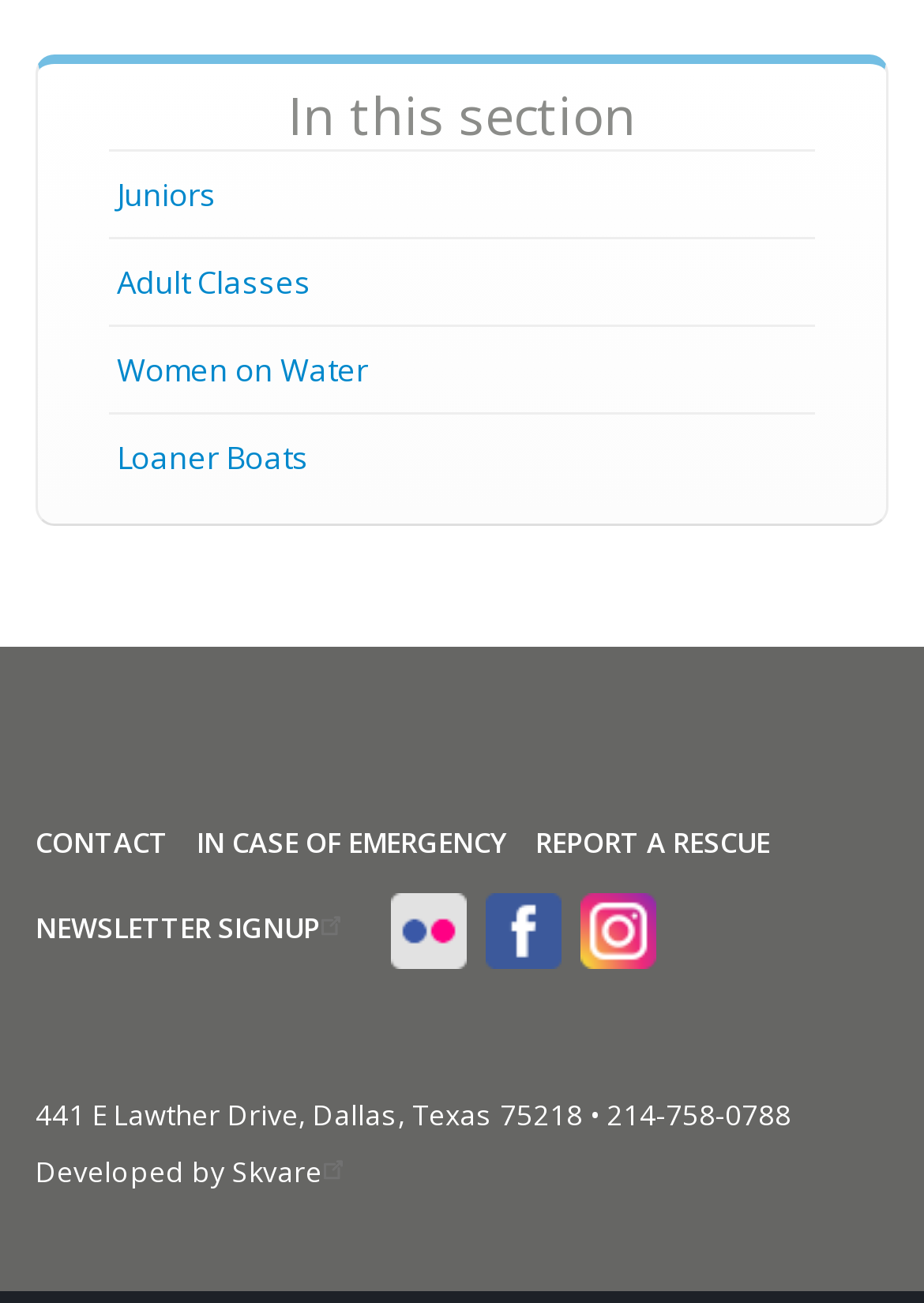Locate the bounding box coordinates of the clickable area to execute the instruction: "Check the address". Provide the coordinates as four float numbers between 0 and 1, represented as [left, top, right, bottom].

[0.038, 0.84, 0.864, 0.869]